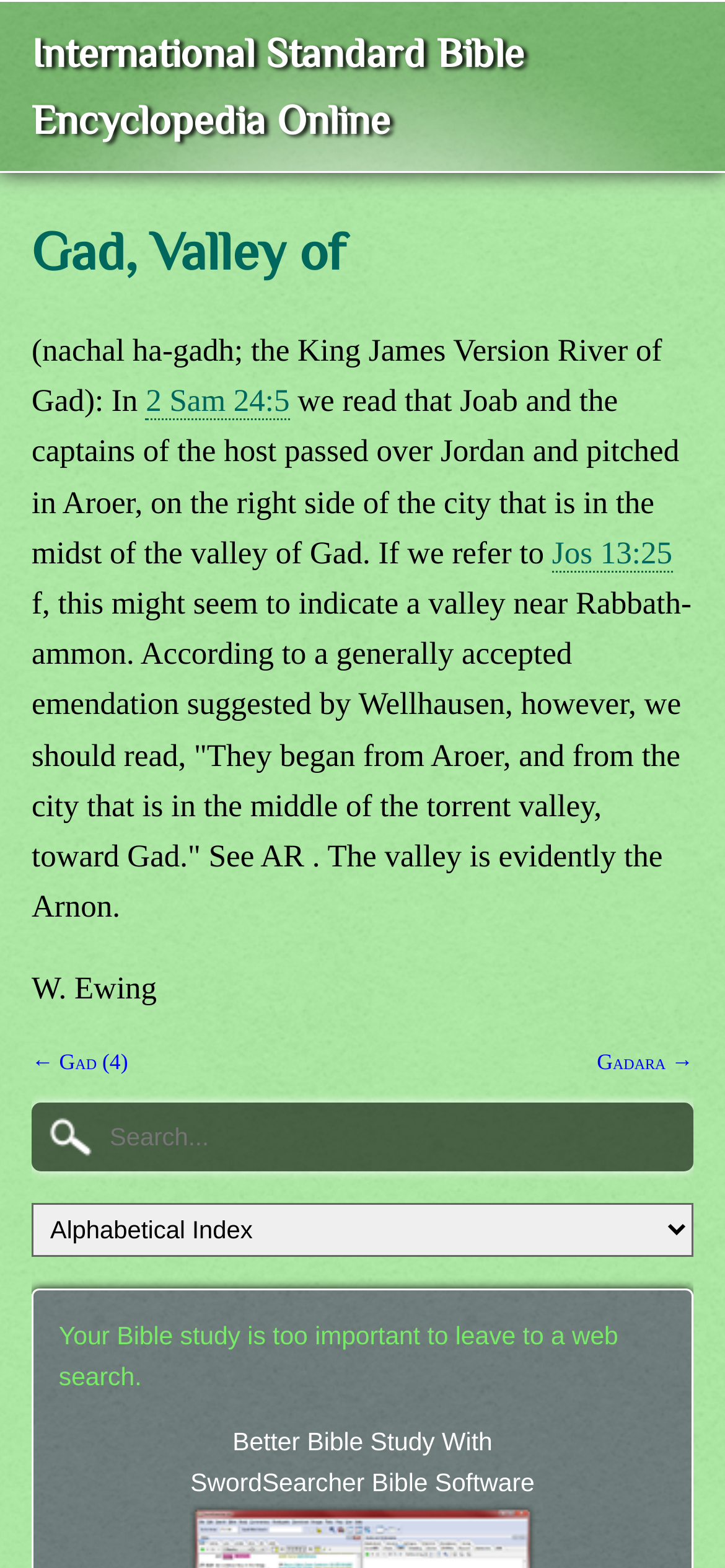Bounding box coordinates must be specified in the format (top-left x, top-left y, bottom-right x, bottom-right y). All values should be floating point numbers between 0 and 1. What are the bounding box coordinates of the UI element described as: ← Gad (4)

[0.044, 0.669, 0.177, 0.686]